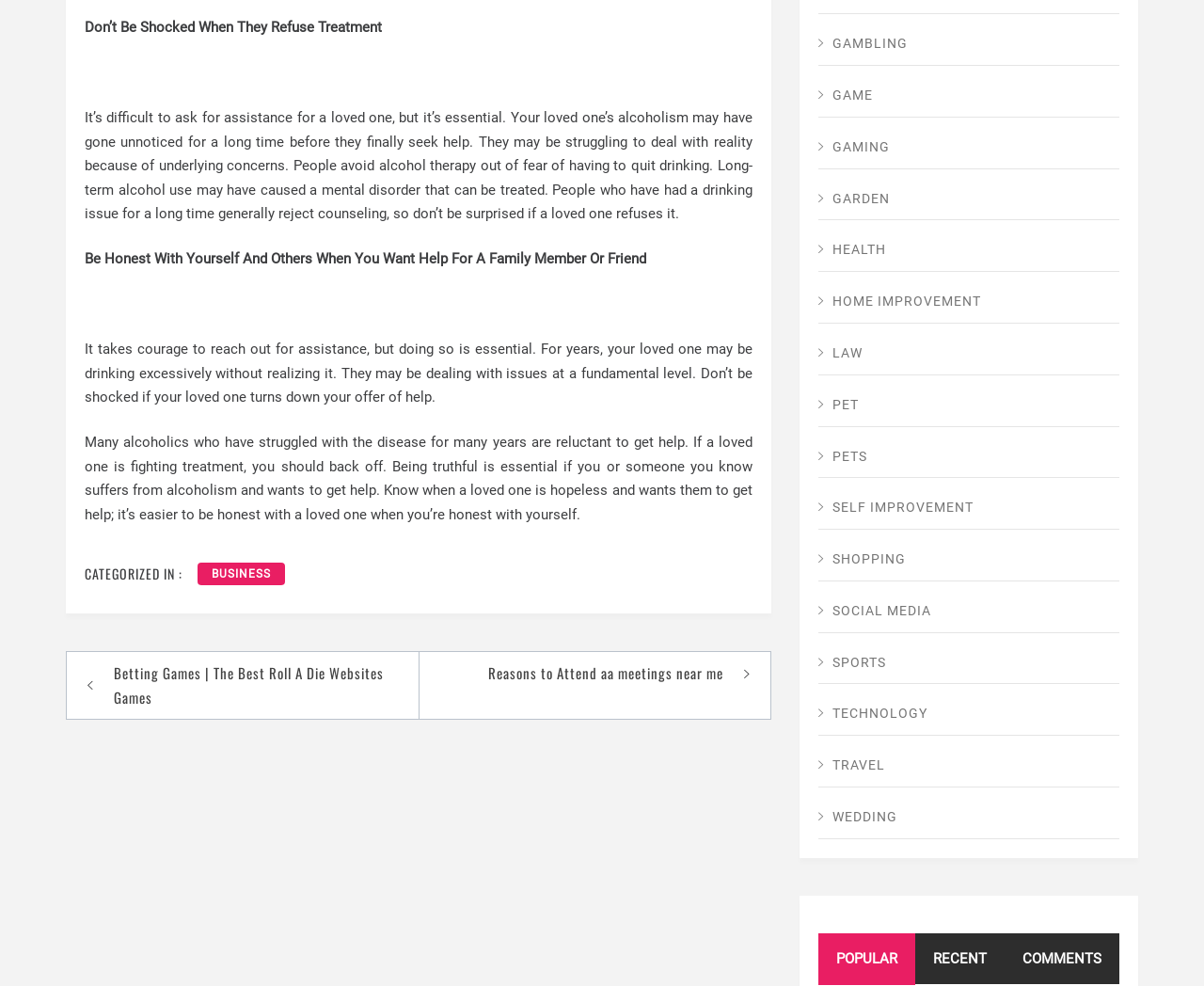Provide the bounding box coordinates for the area that should be clicked to complete the instruction: "Click on the 'Reasons to Attend aa meetings near me' link".

[0.359, 0.671, 0.612, 0.695]